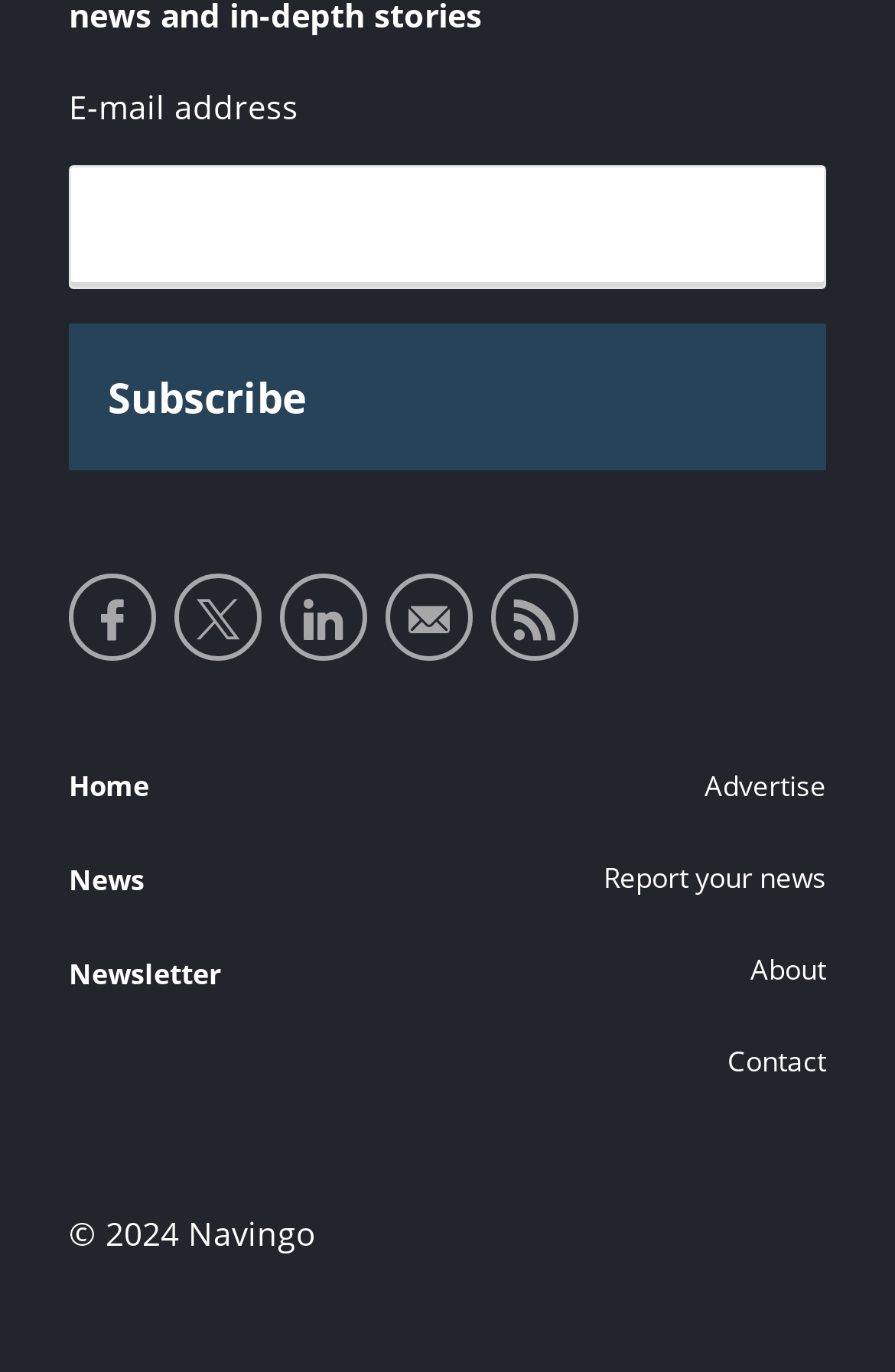Using the given description, provide the bounding box coordinates formatted as (top-left x, top-left y, bottom-right x, bottom-right y), with all values being floating point numbers between 0 and 1. Description: Sign Up

None